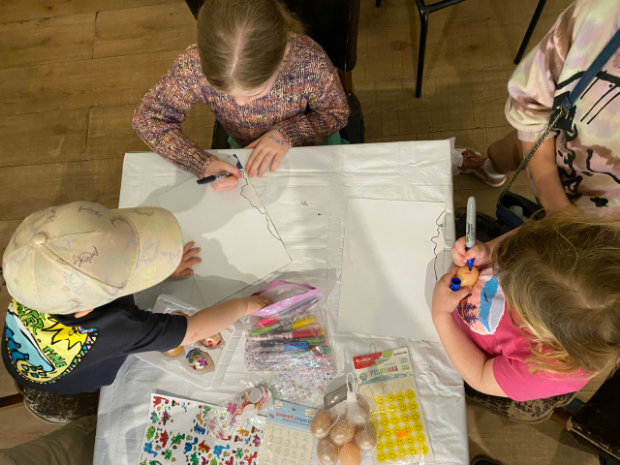Generate an elaborate caption for the given image.

The image captures a lively scene in a Sunday School setting, where children are engaged in a creative arts and crafts activity. At a table covered with a white cloth, three children are focused on their artwork. One child, wearing a light-colored cap, is using markers to illustrate a design on a blank sheet of paper. Next to them, a girl in a colorful, long-sleeved shirt is concentrating on her drawing, showcasing the joy of artistic expression. The third child, dressed in a pink shirt, is holding a marker and appears to be excitedly participating as well.

Scattered across the table are an array of colorful materials, including glitter, stickers, and egg cutouts, reflecting the fun and engaging activities planned for the session. This scene embodies the essence of community and creativity that Sunday School promotes, inviting children of all ages to explore their artistic talents in a warm and welcoming environment.